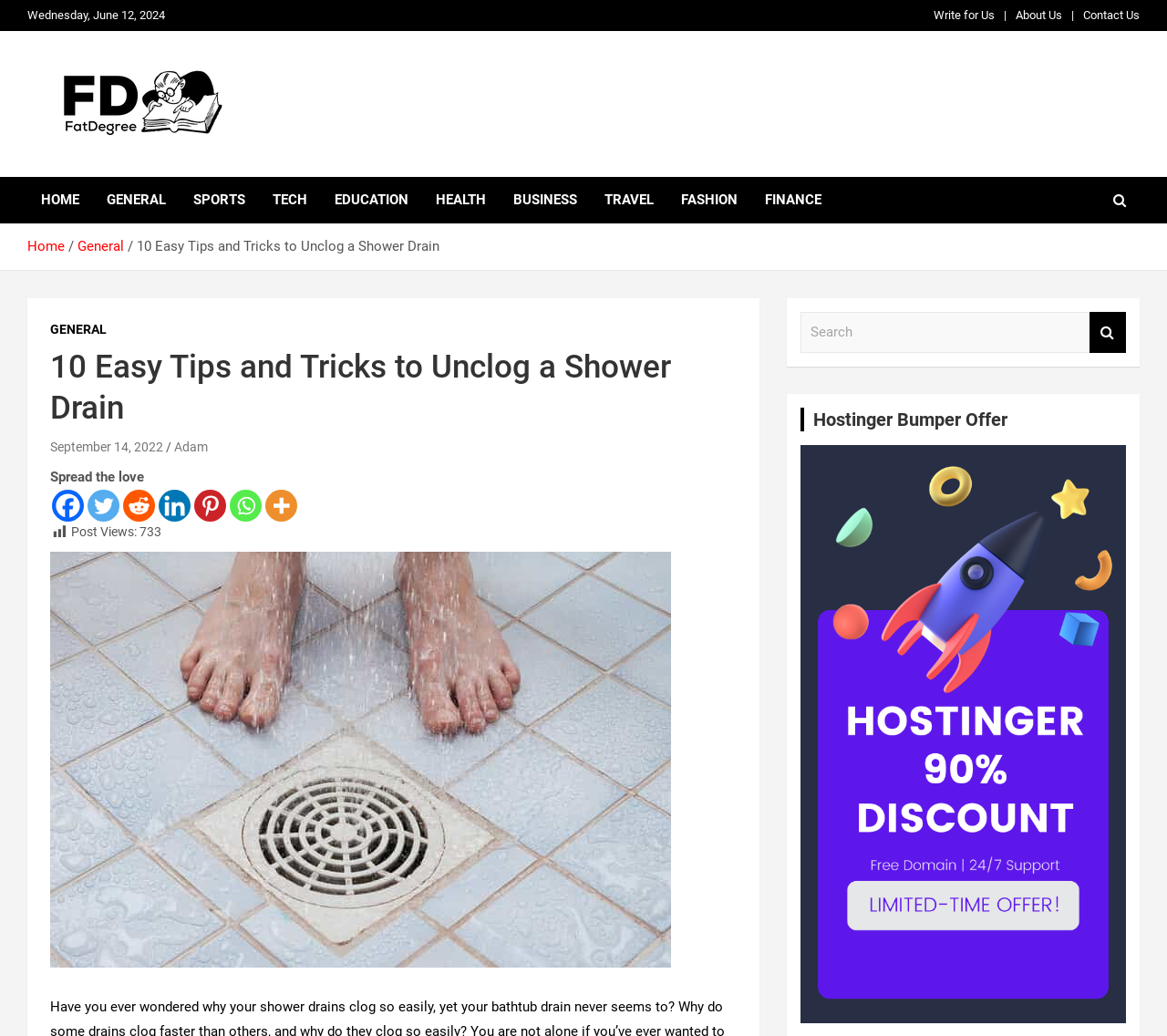What is the number of post views?
Using the image, provide a concise answer in one word or a short phrase.

733